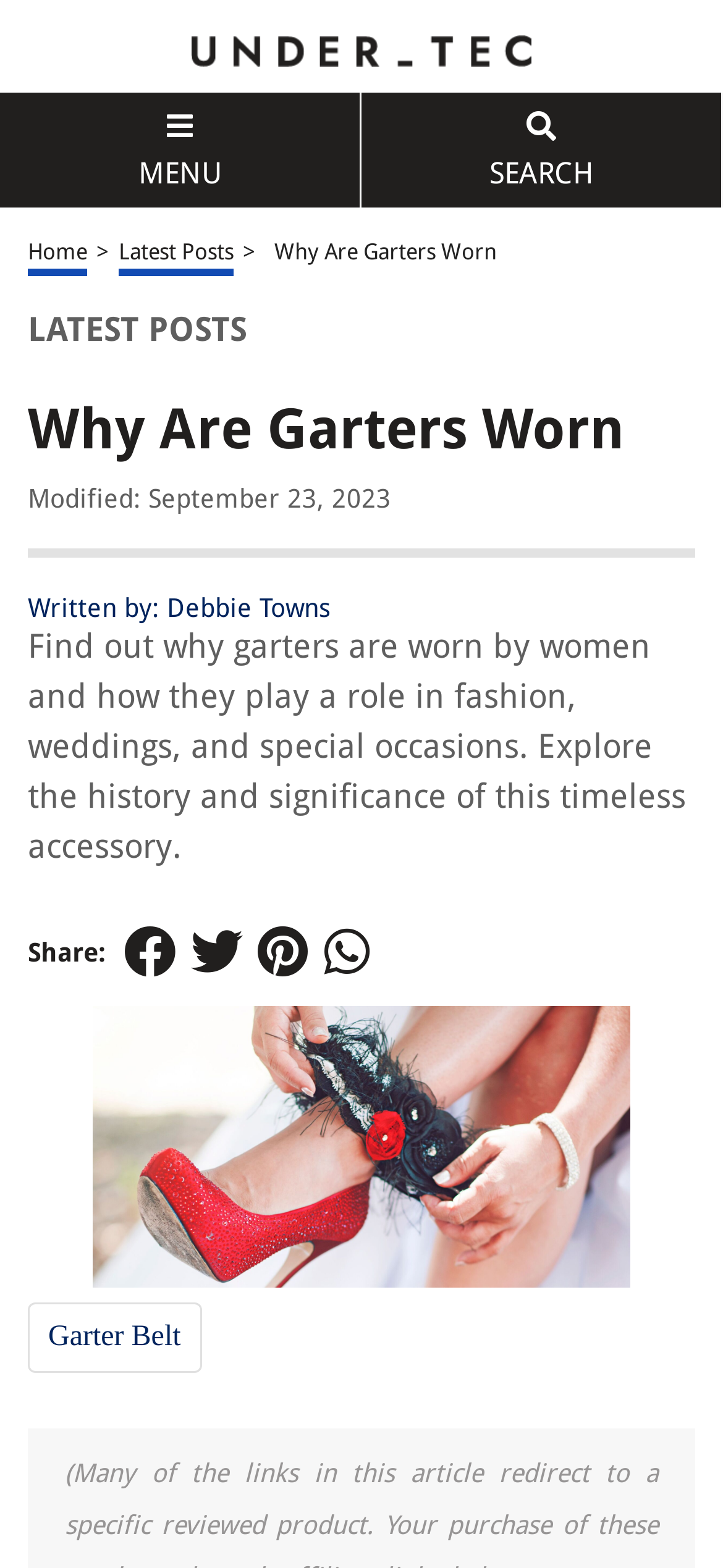Please indicate the bounding box coordinates for the clickable area to complete the following task: "Click on the Storables link". The coordinates should be specified as four float numbers between 0 and 1, i.e., [left, top, right, bottom].

[0.264, 0.009, 0.736, 0.05]